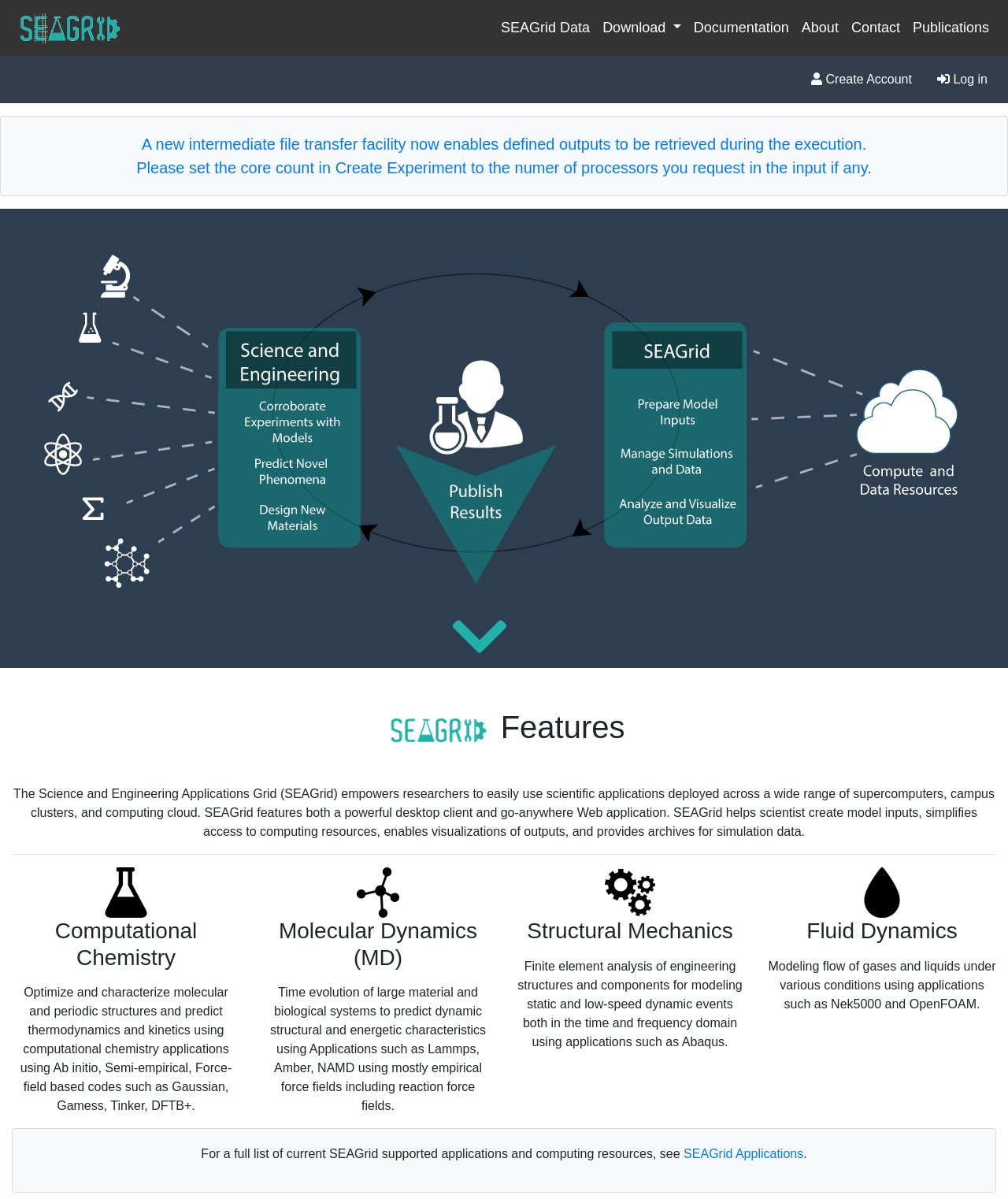Provide the bounding box coordinates of the HTML element described as: "parent_node: SEAGrid Data". The bounding box coordinates should be four float numbers between 0 and 1, i.e., [left, top, right, bottom].

[0.012, 0.005, 0.134, 0.041]